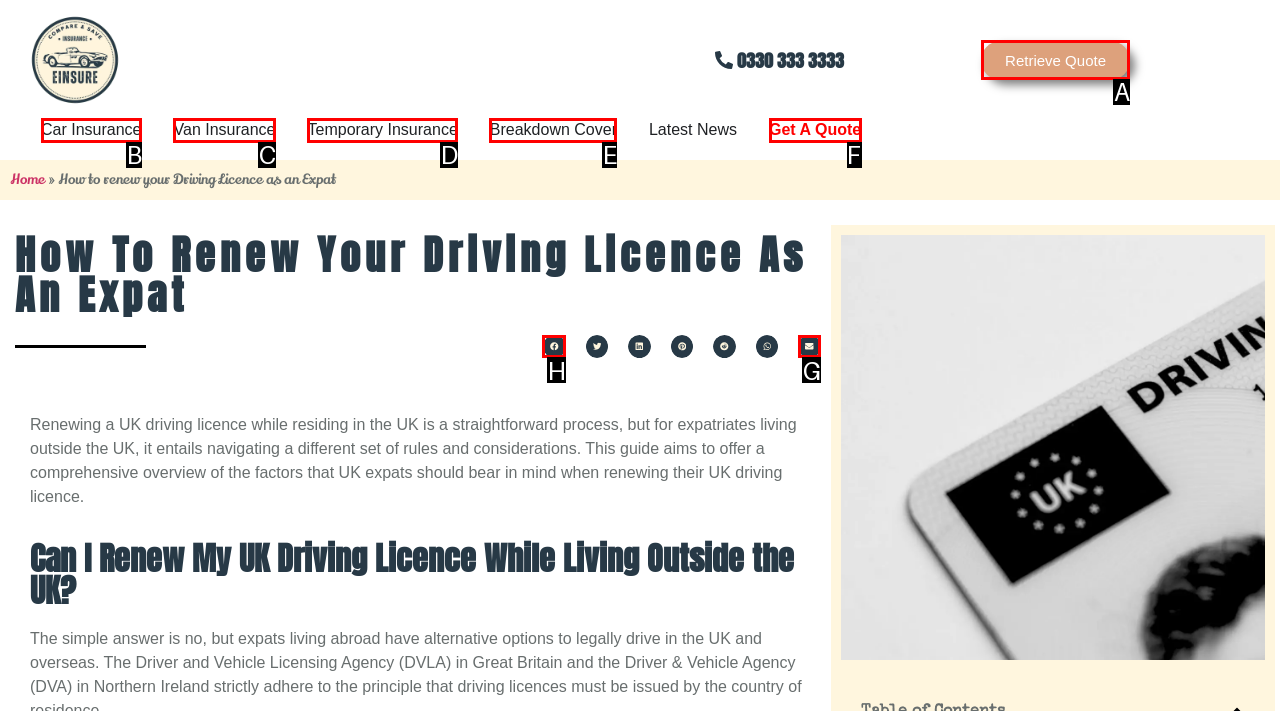Look at the highlighted elements in the screenshot and tell me which letter corresponds to the task: Share on facebook.

H